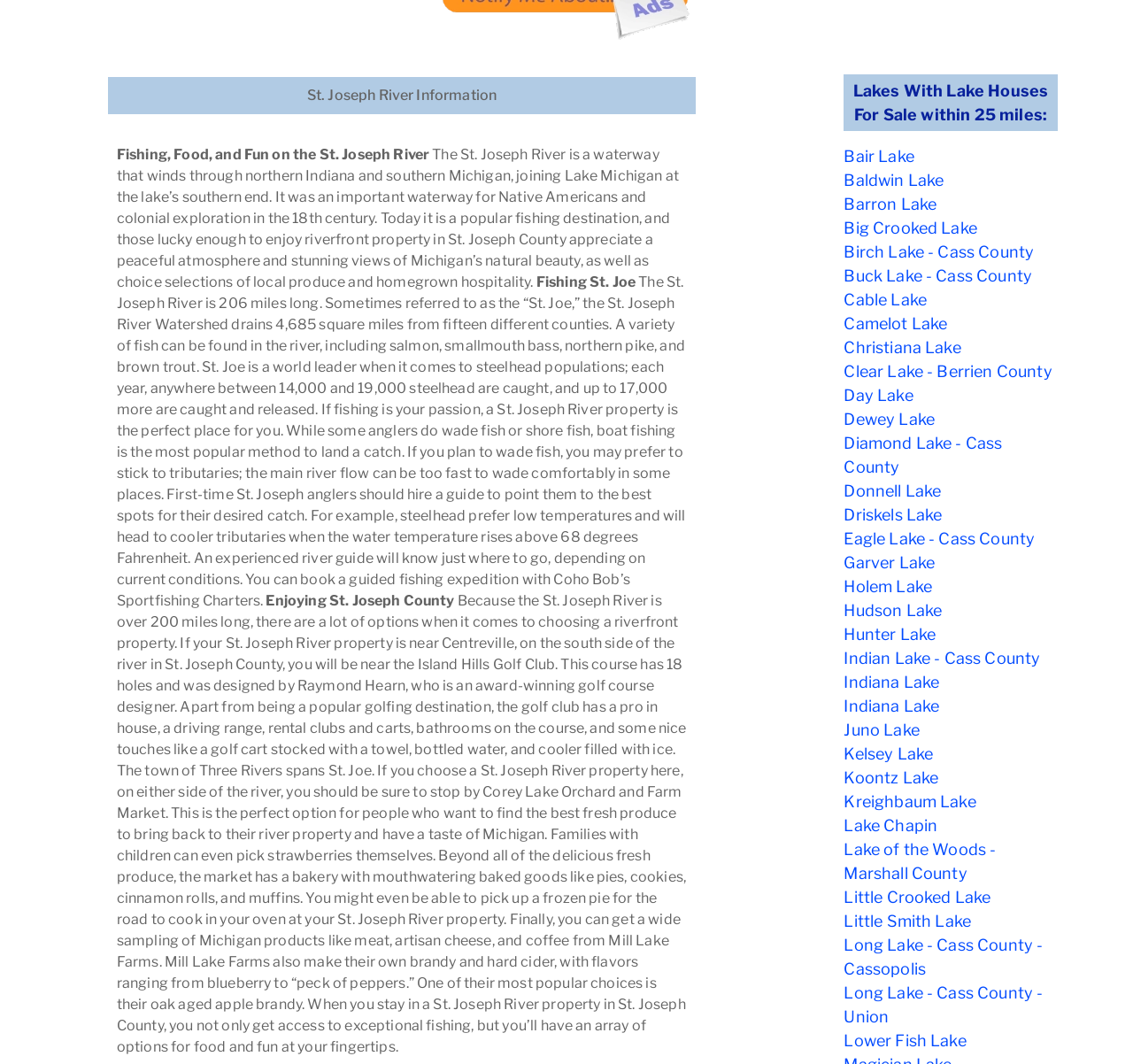What is the main topic of this webpage?
Based on the visual, give a brief answer using one word or a short phrase.

St. Joseph River Information